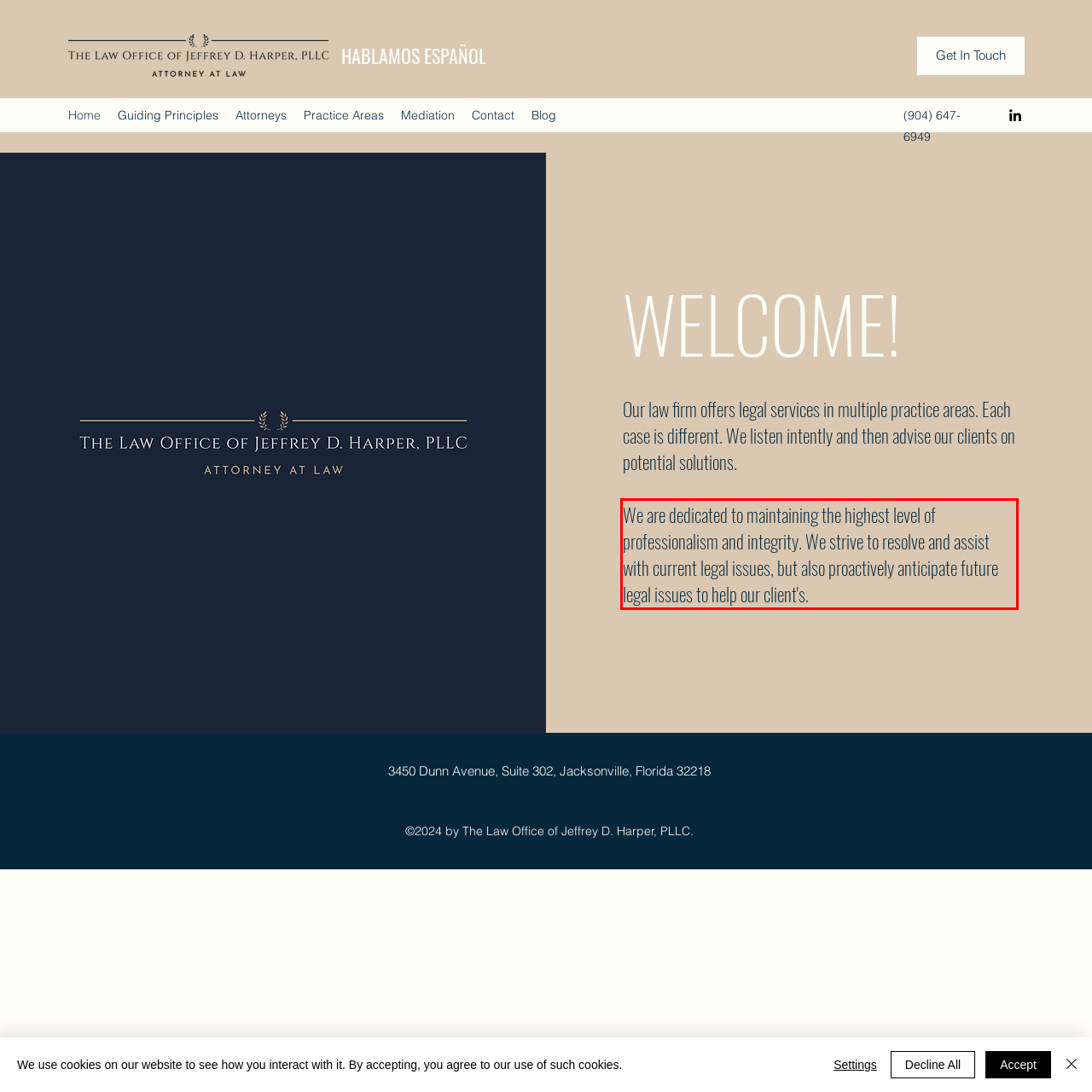Please identify the text within the red rectangular bounding box in the provided webpage screenshot.

We are dedicated to maintaining the highest level of professionalism and integrity. We strive to resolve and assist with current legal issues, but also proactively anticipate future legal issues to help our client's.